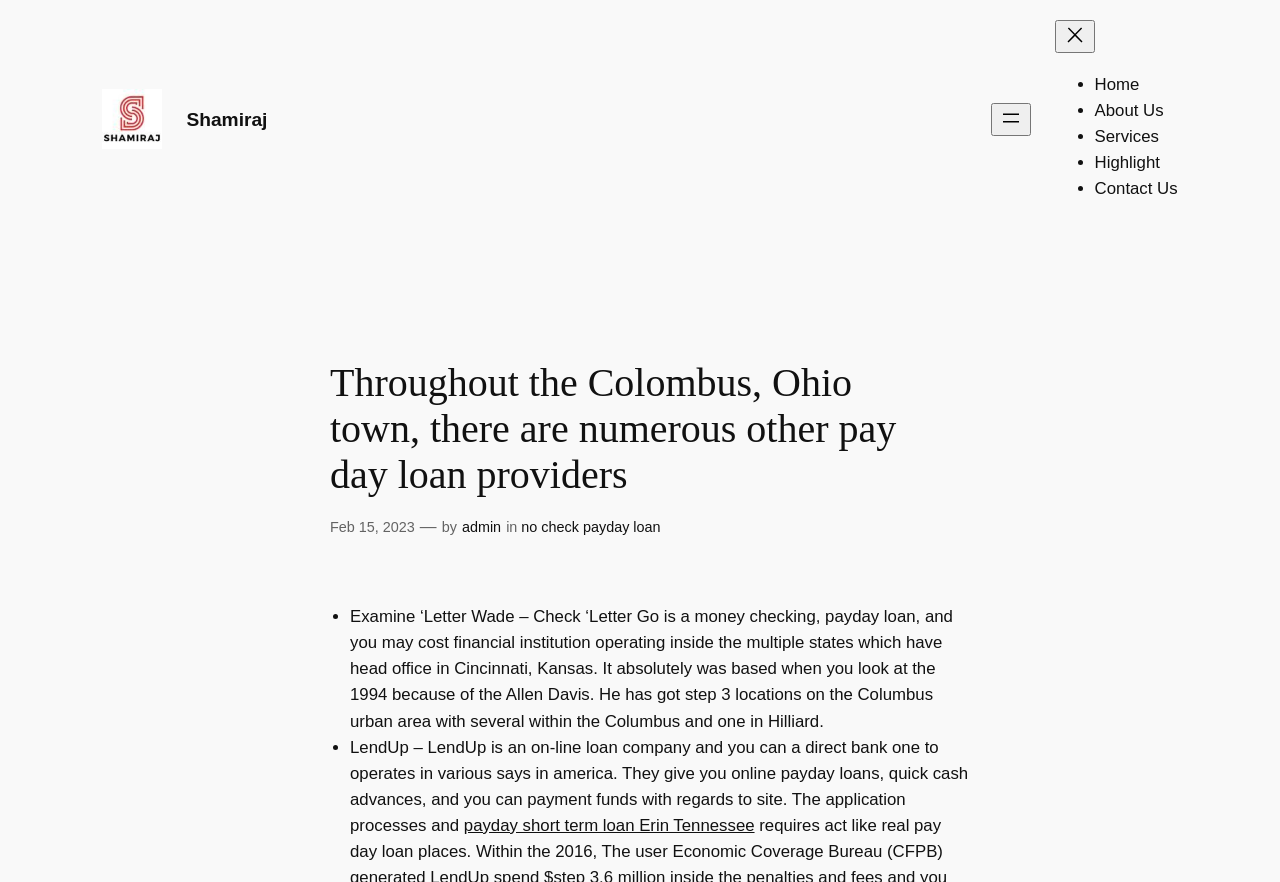What is the date mentioned in the webpage?
Provide a one-word or short-phrase answer based on the image.

Feb 15, 2023